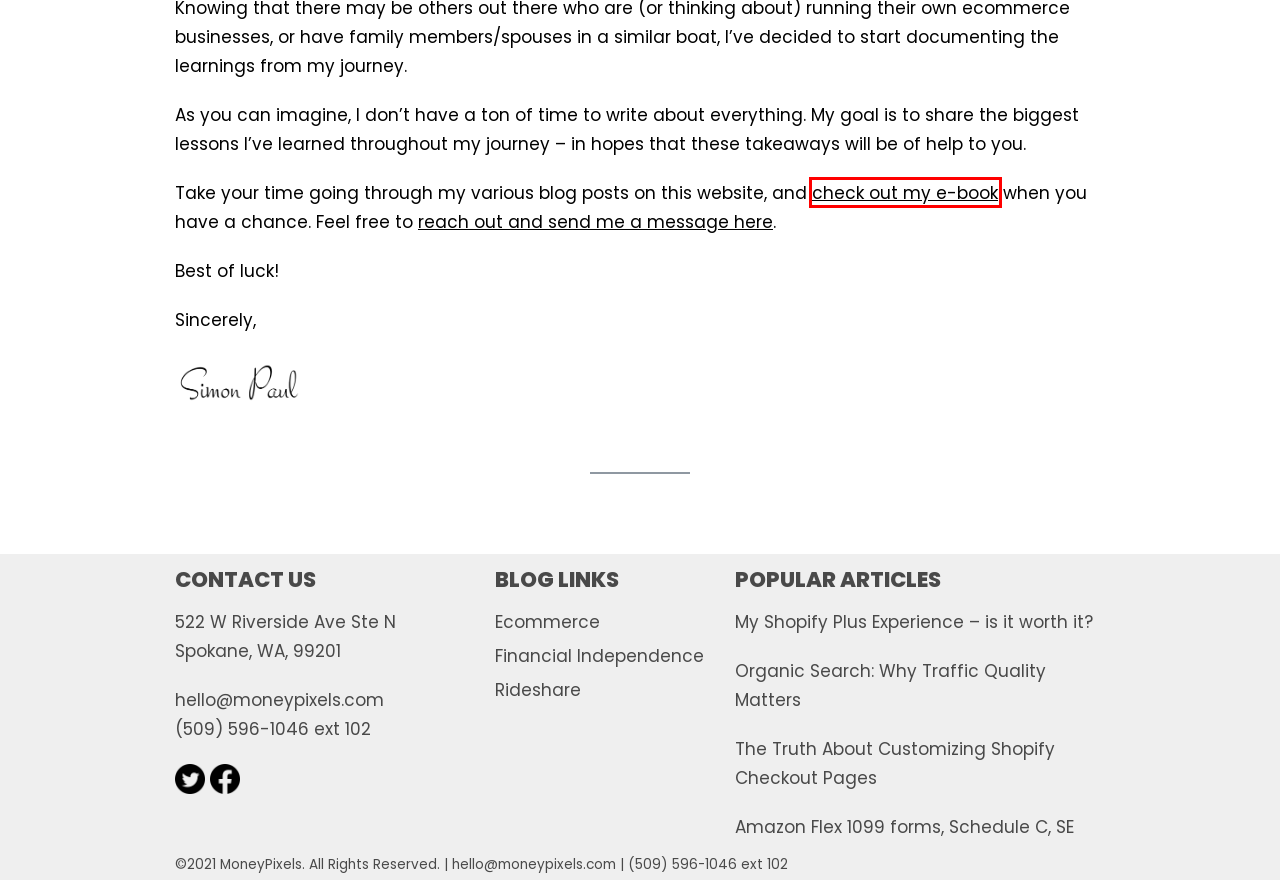You have a screenshot of a webpage, and a red bounding box highlights an element. Select the webpage description that best fits the new page after clicking the element within the bounding box. Options are:
A. The Truth About Customizing Shopify Checkout Pages - Money Pixels
B. Scaling Your Shopify Store - Download the eBook Now!
C. Money Pixels
D. Financial Independence - Money Pixels
E. Organic Search: Why Traffic Quality Matters - Money Pixels
F. Contact - Money Pixels
G. Ecommerce - Money Pixels
H. Amazon Flex 1099 forms, Schedule C, SE and how to file taxes and estimated taxes - Money Pixels

B